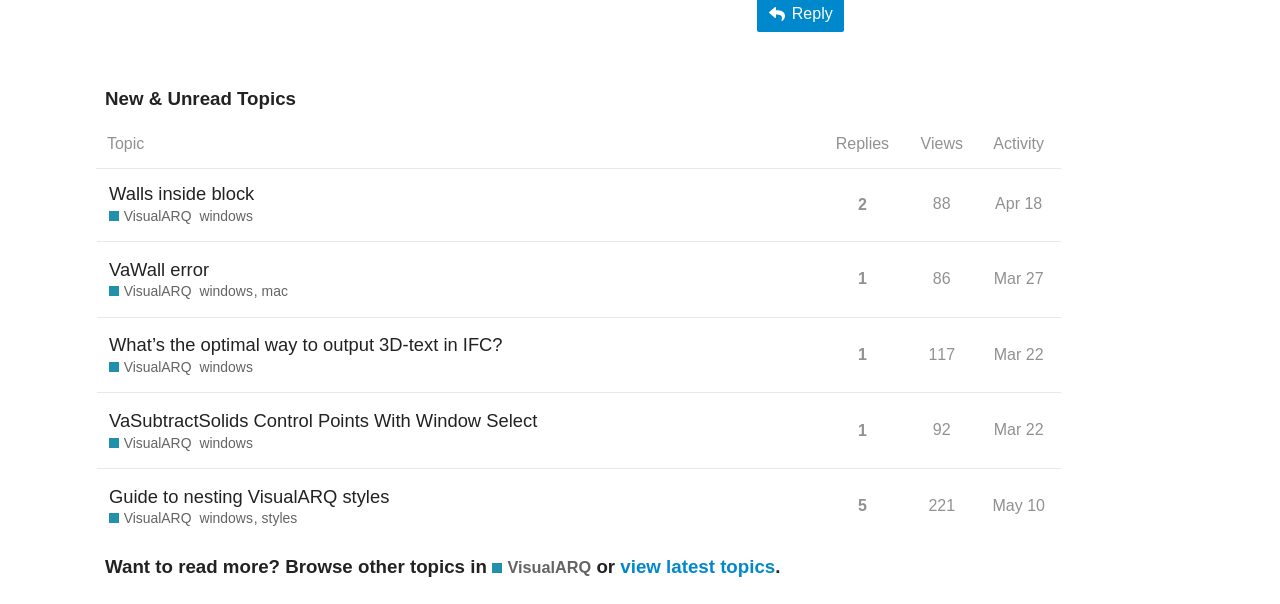Locate the bounding box coordinates of the element you need to click to accomplish the task described by this instruction: "Sort by replies".

[0.643, 0.199, 0.705, 0.279]